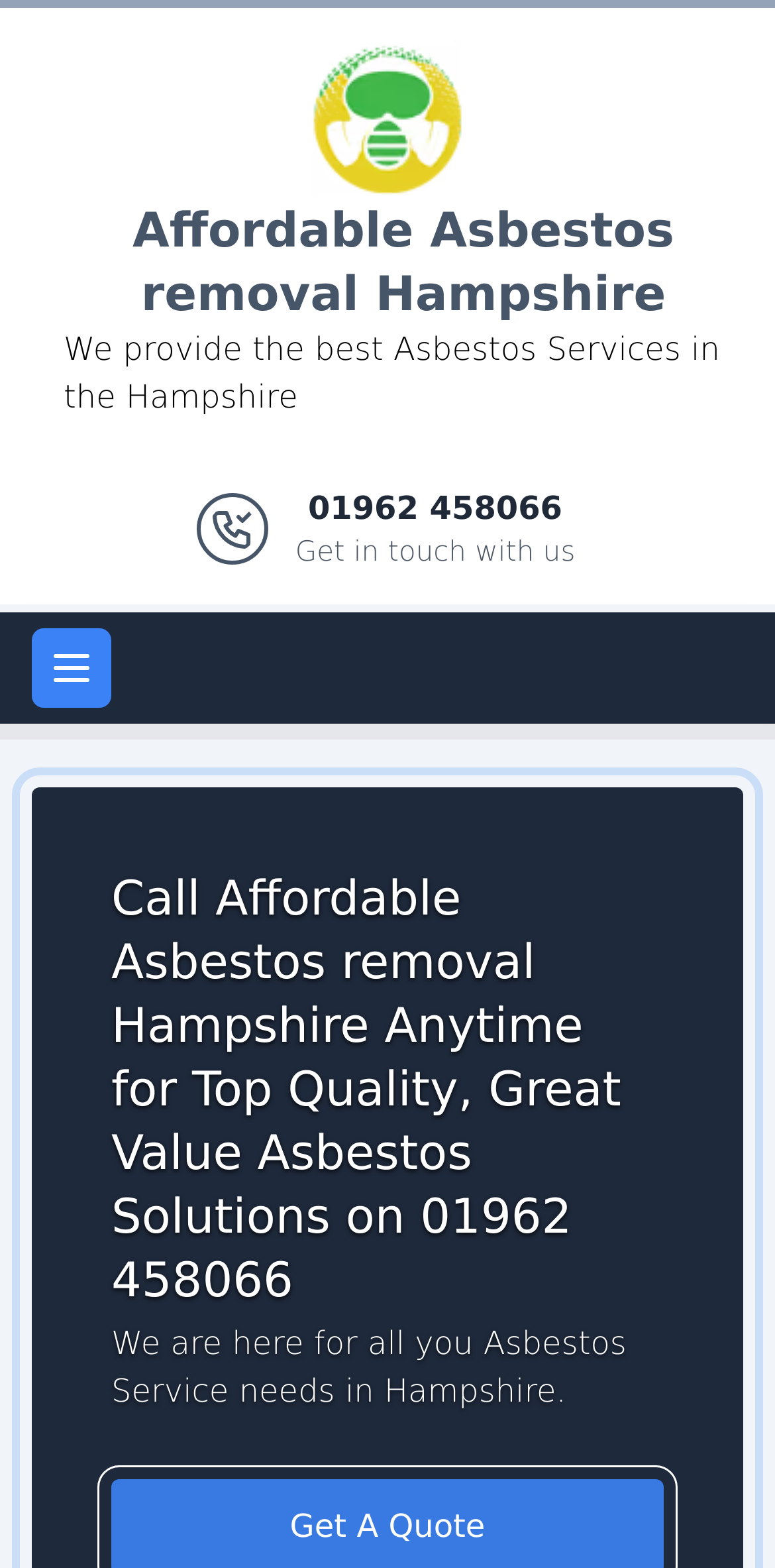What is the company's logo image size?
Please respond to the question with a detailed and informative answer.

I determined the size of the company's logo image by looking at the bounding box coordinates of the image element with the text 'Affordable Asbestos removal Hampshire', which are [0.397, 0.025, 0.603, 0.127]. The width is 0.603 - 0.397 = 0.206, and the height is 0.127 - 0.025 = 0.102.